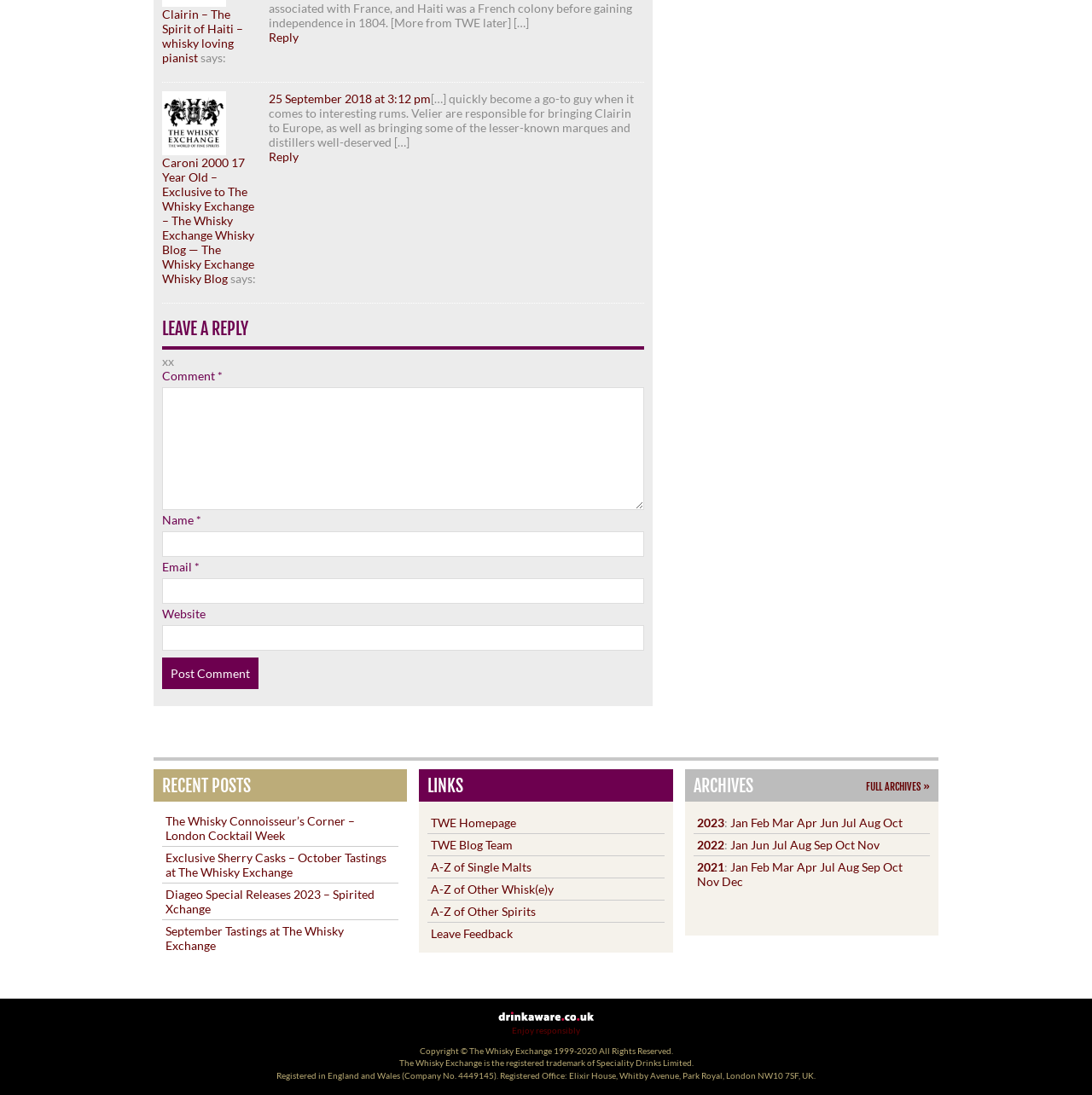Find the bounding box coordinates for the element that must be clicked to complete the instruction: "View recent posts". The coordinates should be four float numbers between 0 and 1, indicated as [left, top, right, bottom].

[0.141, 0.703, 0.373, 0.732]